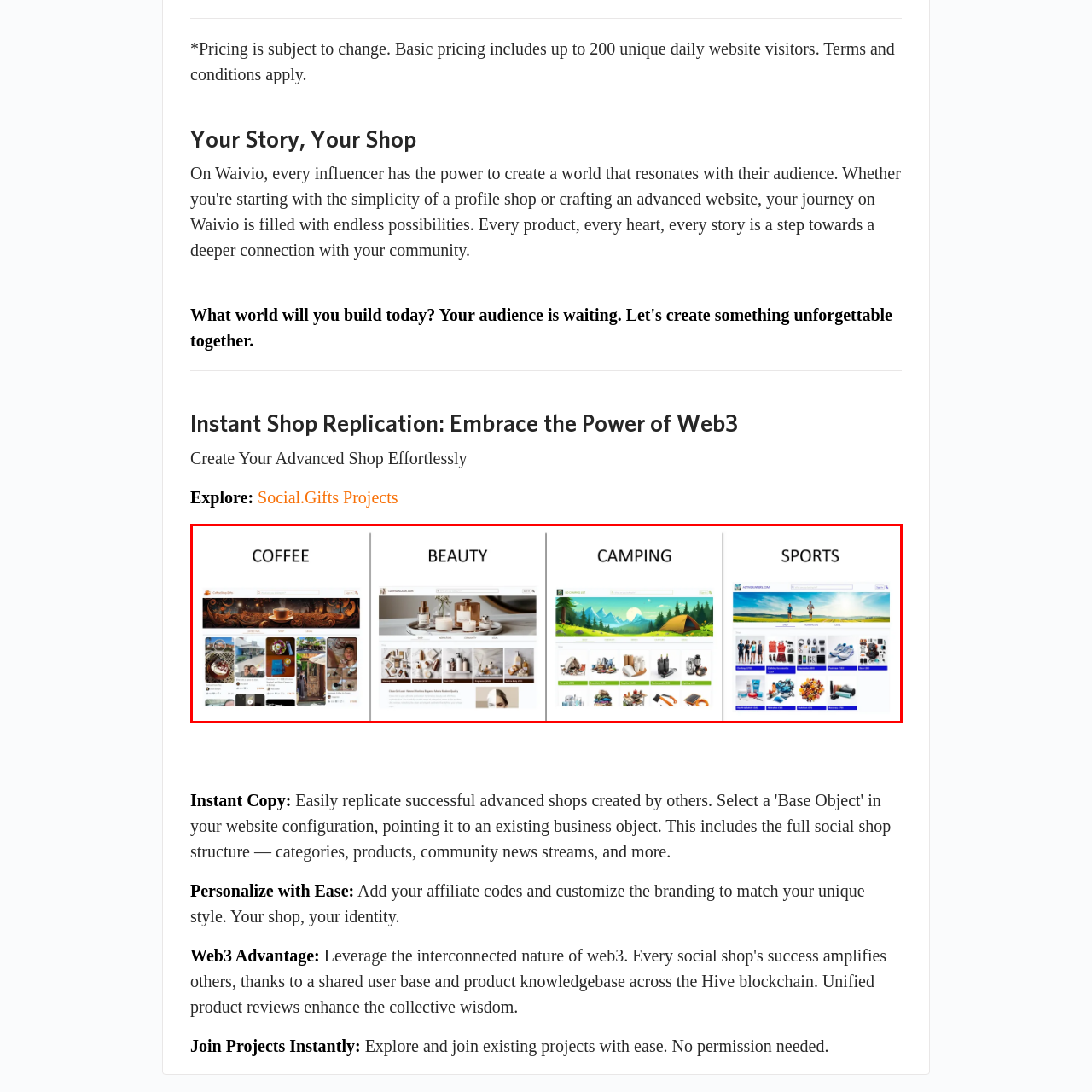Pay close attention to the image within the red perimeter and provide a detailed answer to the question that follows, using the image as your primary source: 
What type of individuals is the Sports section appealing to?

The Sports section is described as being 'dynamic and sporty', which suggests a focus on energetic and active individuals, specifically fitness enthusiasts and those who engage in sports and outdoor activities.